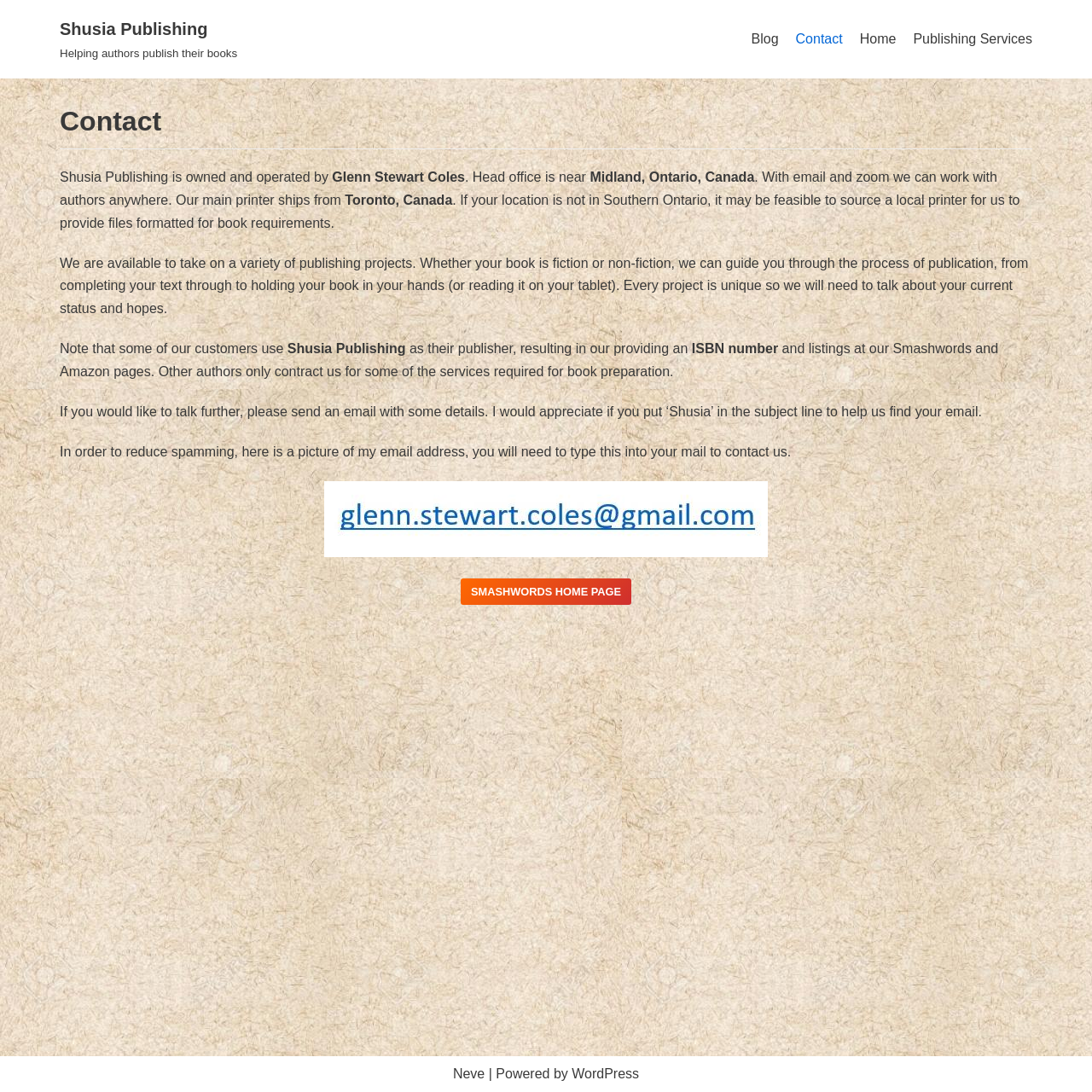Answer this question in one word or a short phrase: What is the purpose of the email address provided?

To contact Shusia Publishing